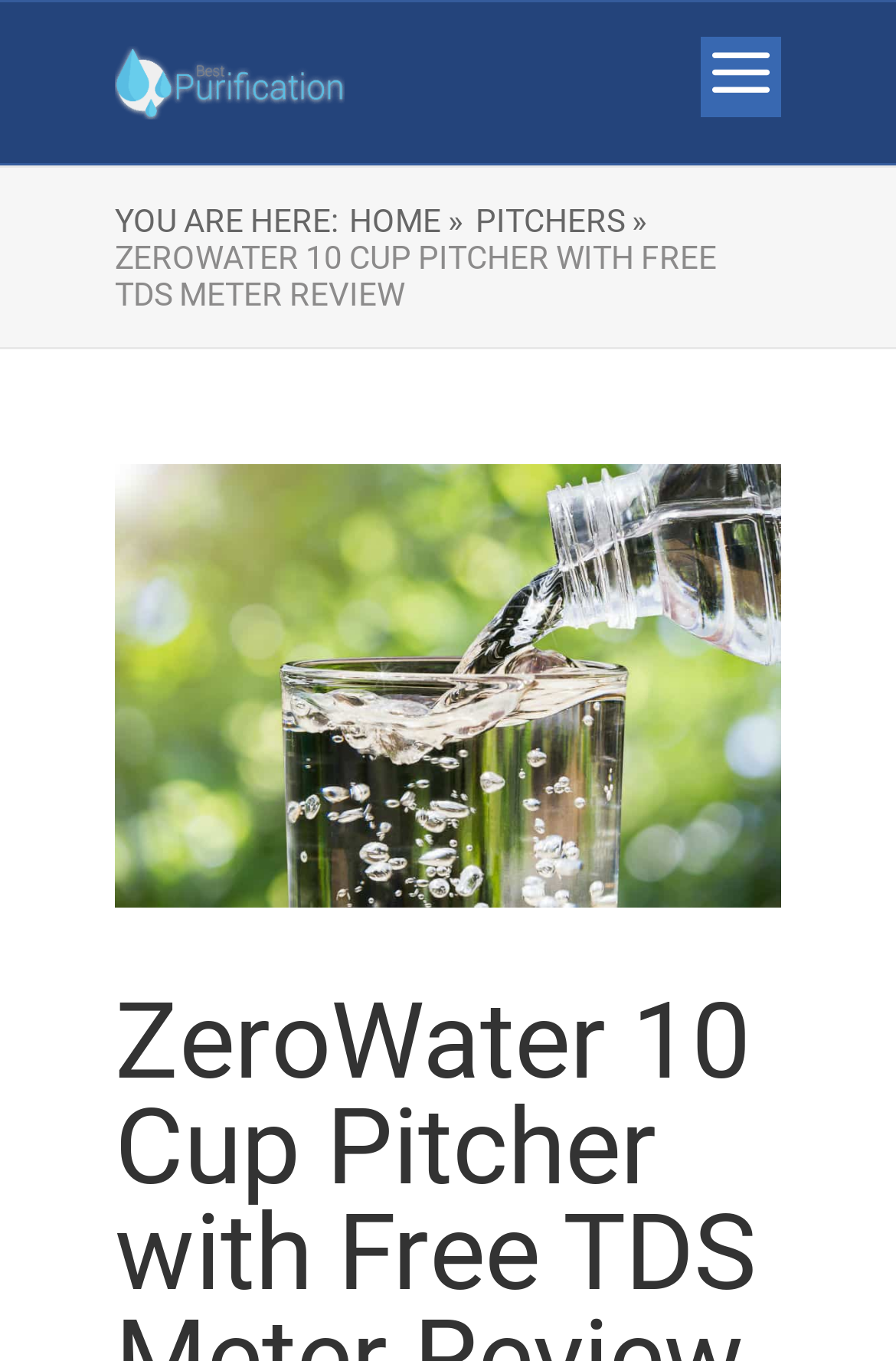Provide the bounding box coordinates of the UI element this sentence describes: "Pitchers »".

[0.531, 0.149, 0.723, 0.176]